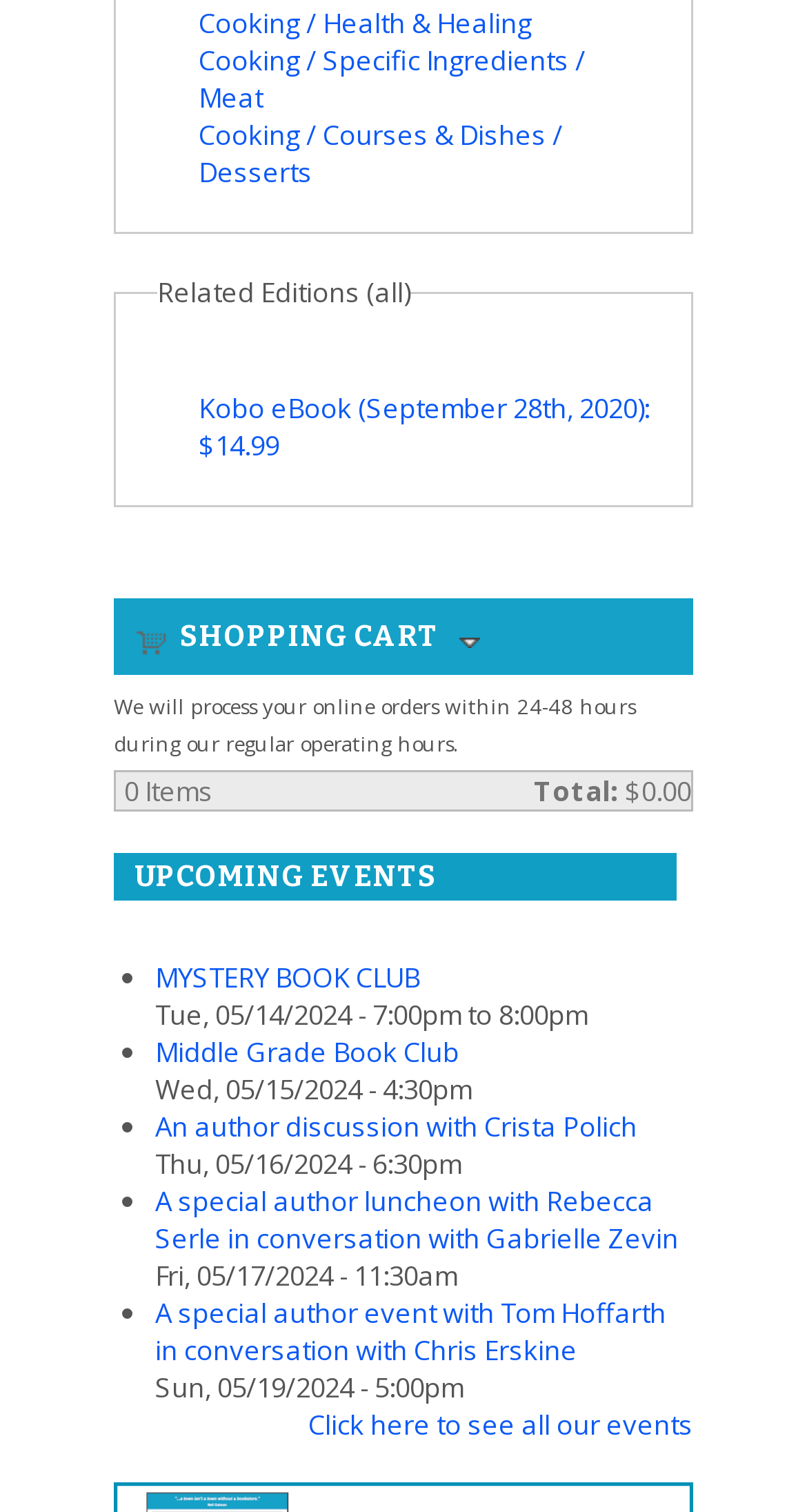What is the name of the first upcoming event?
Identify the answer in the screenshot and reply with a single word or phrase.

MYSTERY BOOK CLUB